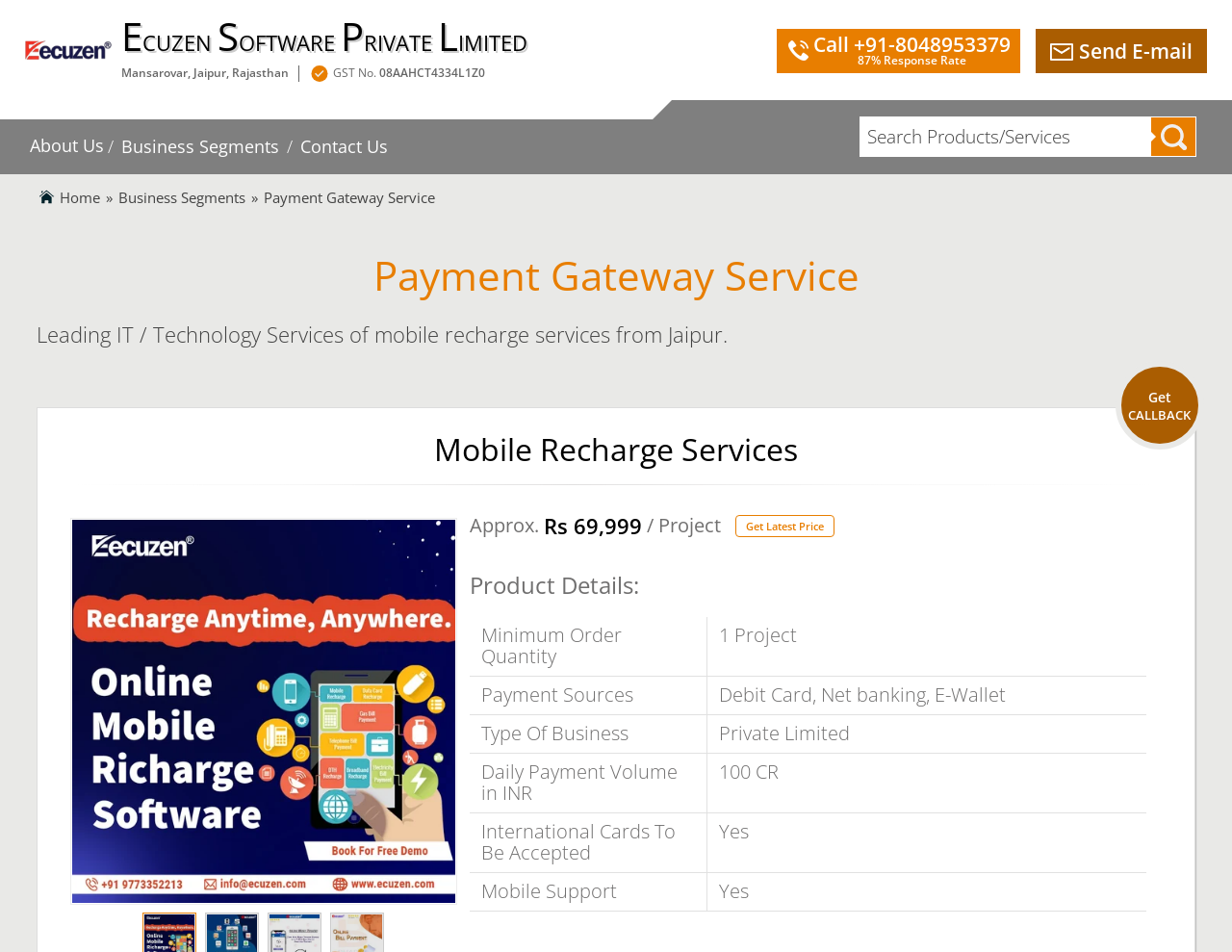Specify the bounding box coordinates of the element's region that should be clicked to achieve the following instruction: "Search for products or services". The bounding box coordinates consist of four float numbers between 0 and 1, in the format [left, top, right, bottom].

[0.697, 0.122, 0.971, 0.164]